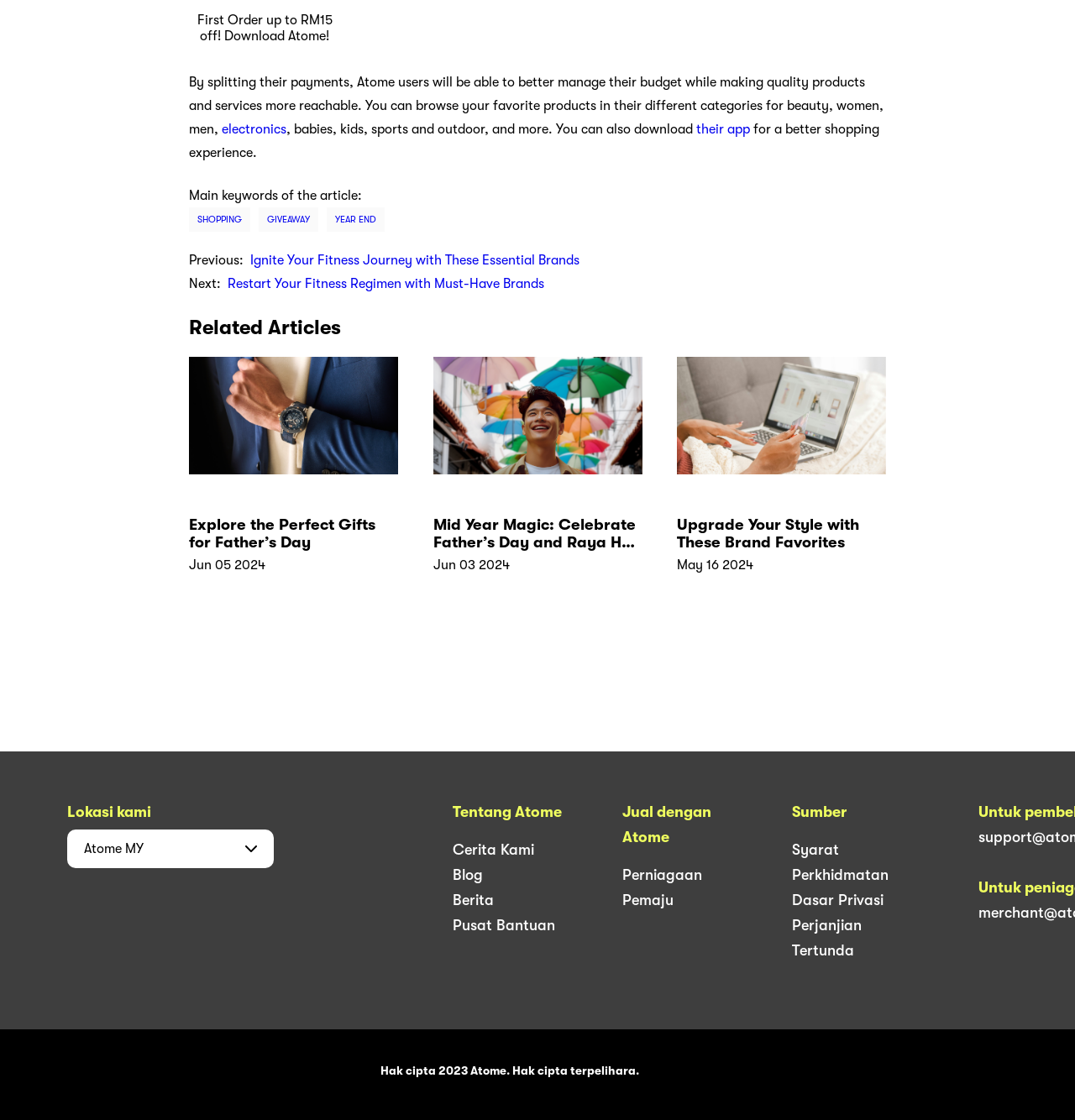Predict the bounding box for the UI component with the following description: "giveaway".

[0.241, 0.185, 0.296, 0.207]